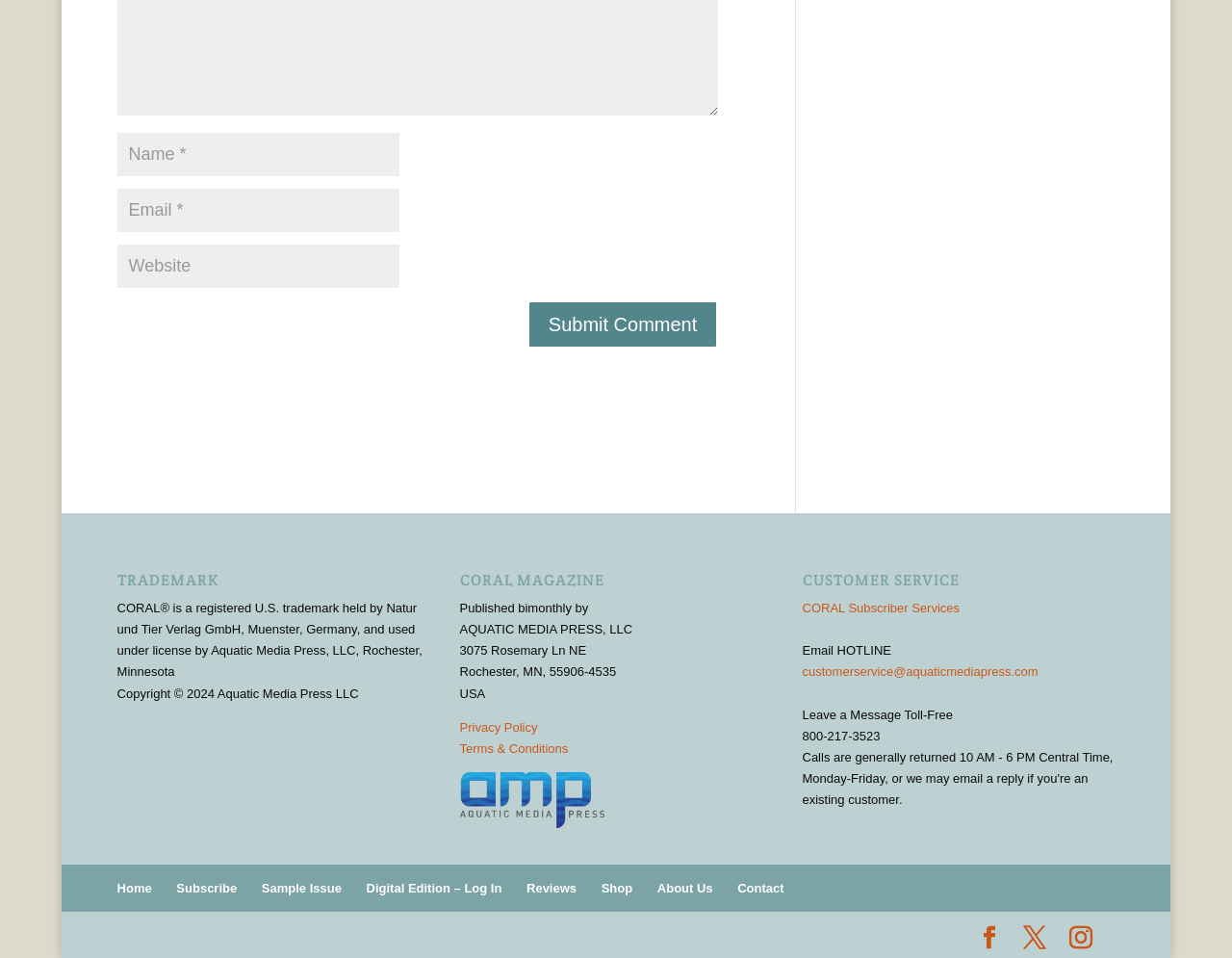How many links are there in the footer section?
Using the image, provide a concise answer in one word or a short phrase.

11